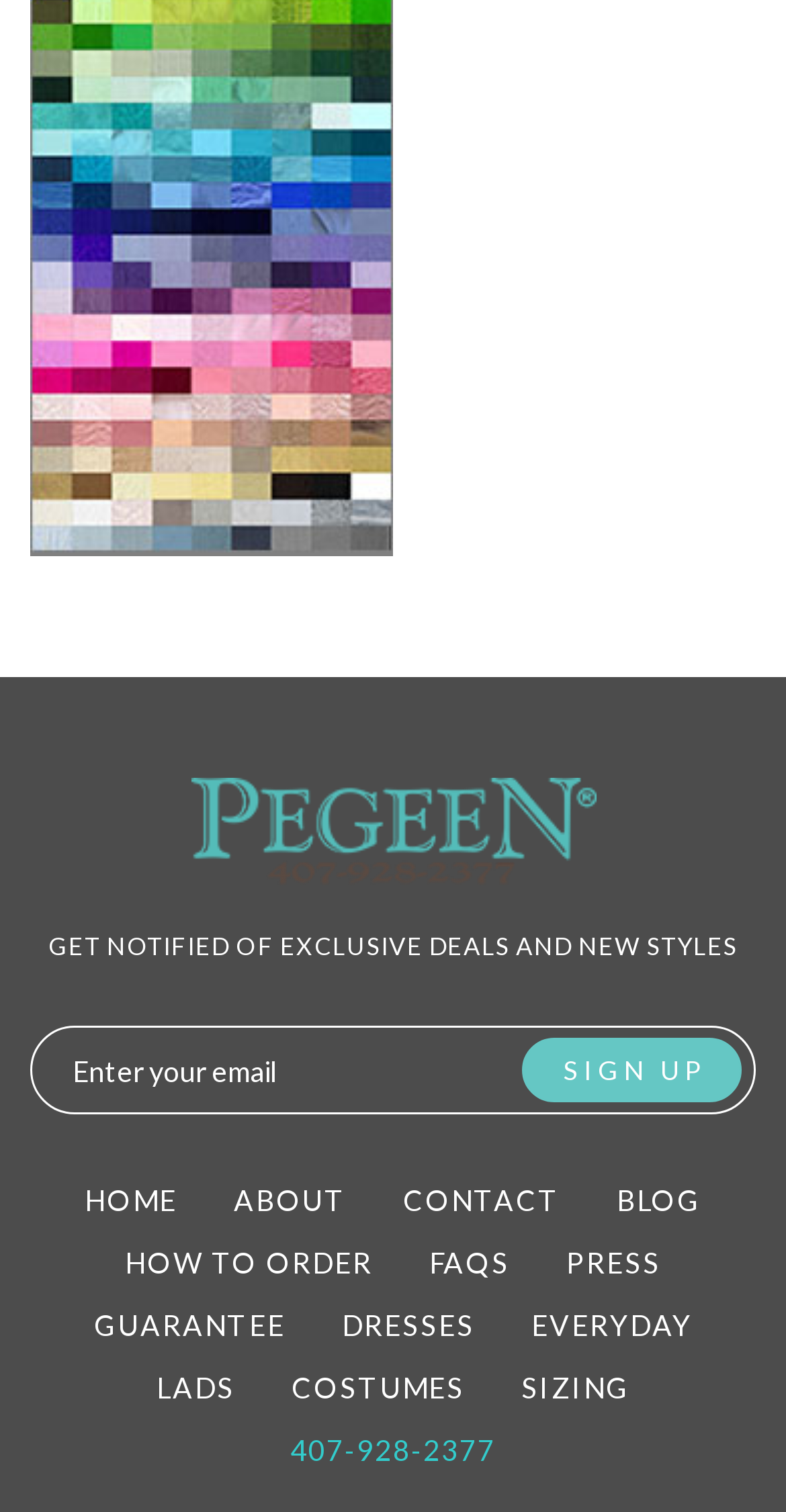Predict the bounding box coordinates of the area that should be clicked to accomplish the following instruction: "Get notified of exclusive deals and new styles". The bounding box coordinates should consist of four float numbers between 0 and 1, i.e., [left, top, right, bottom].

[0.041, 0.679, 0.677, 0.738]